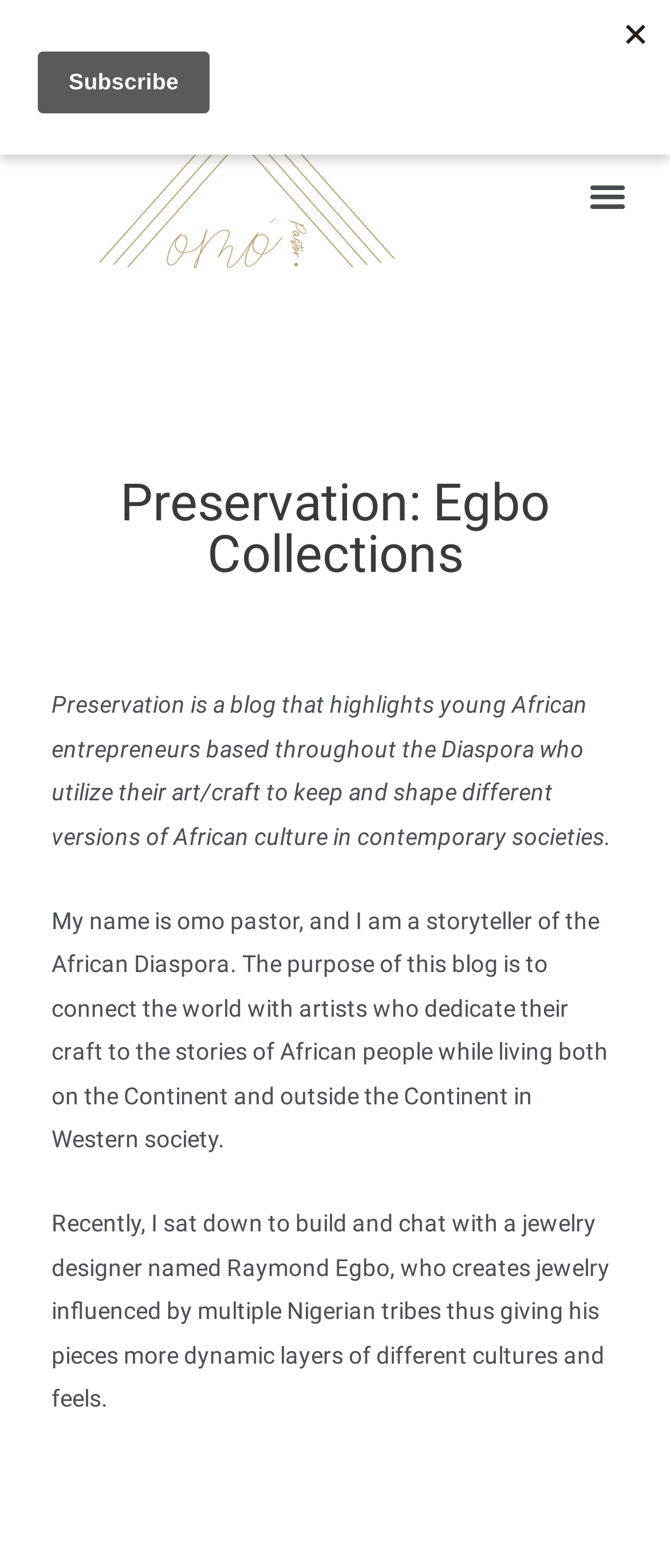Provide the text content of the webpage's main heading.

Preservation: Egbo Collections